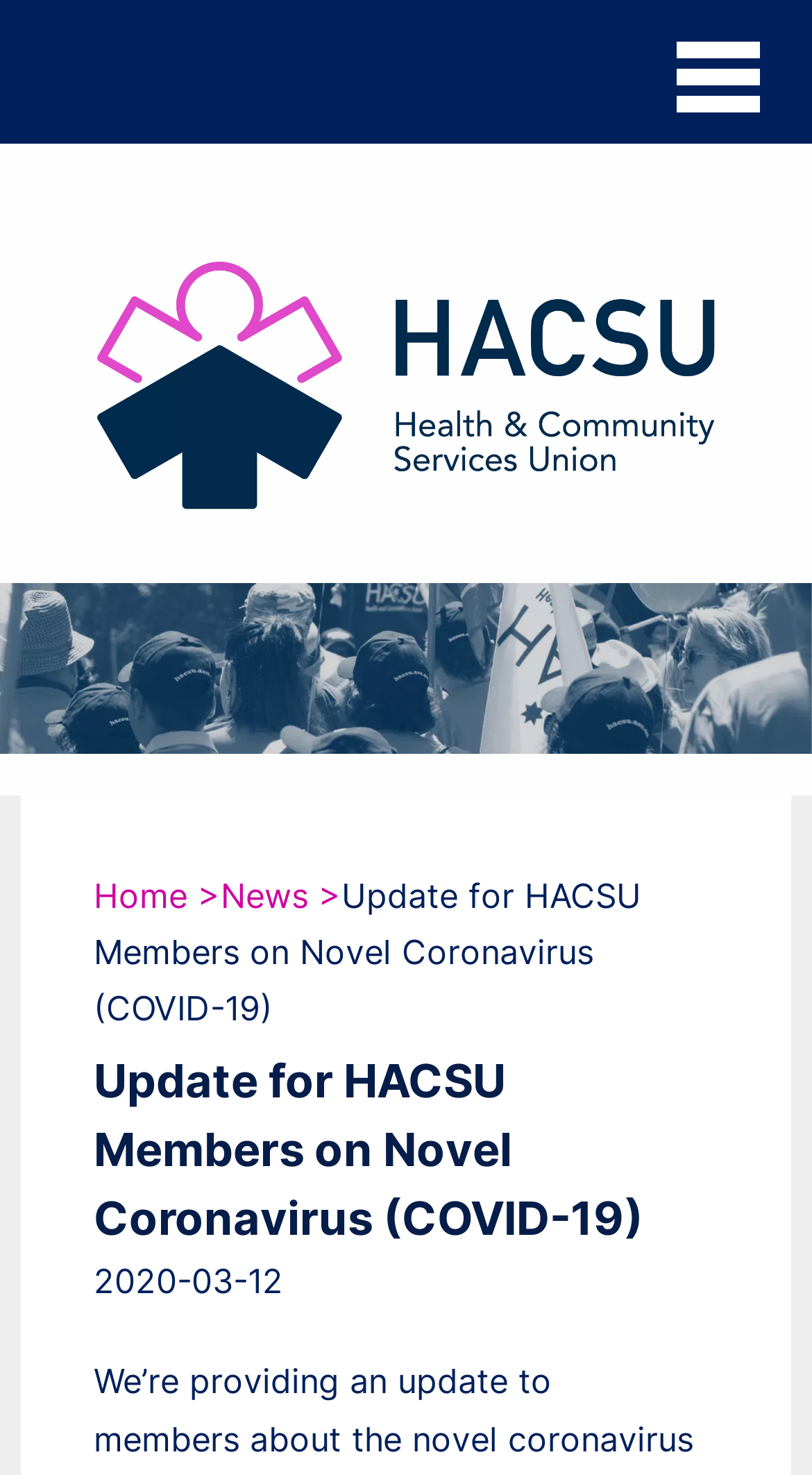Please determine the bounding box coordinates of the area that needs to be clicked to complete this task: 'View Latest News'. The coordinates must be four float numbers between 0 and 1, formatted as [left, top, right, bottom].

[0.064, 0.309, 0.936, 0.385]